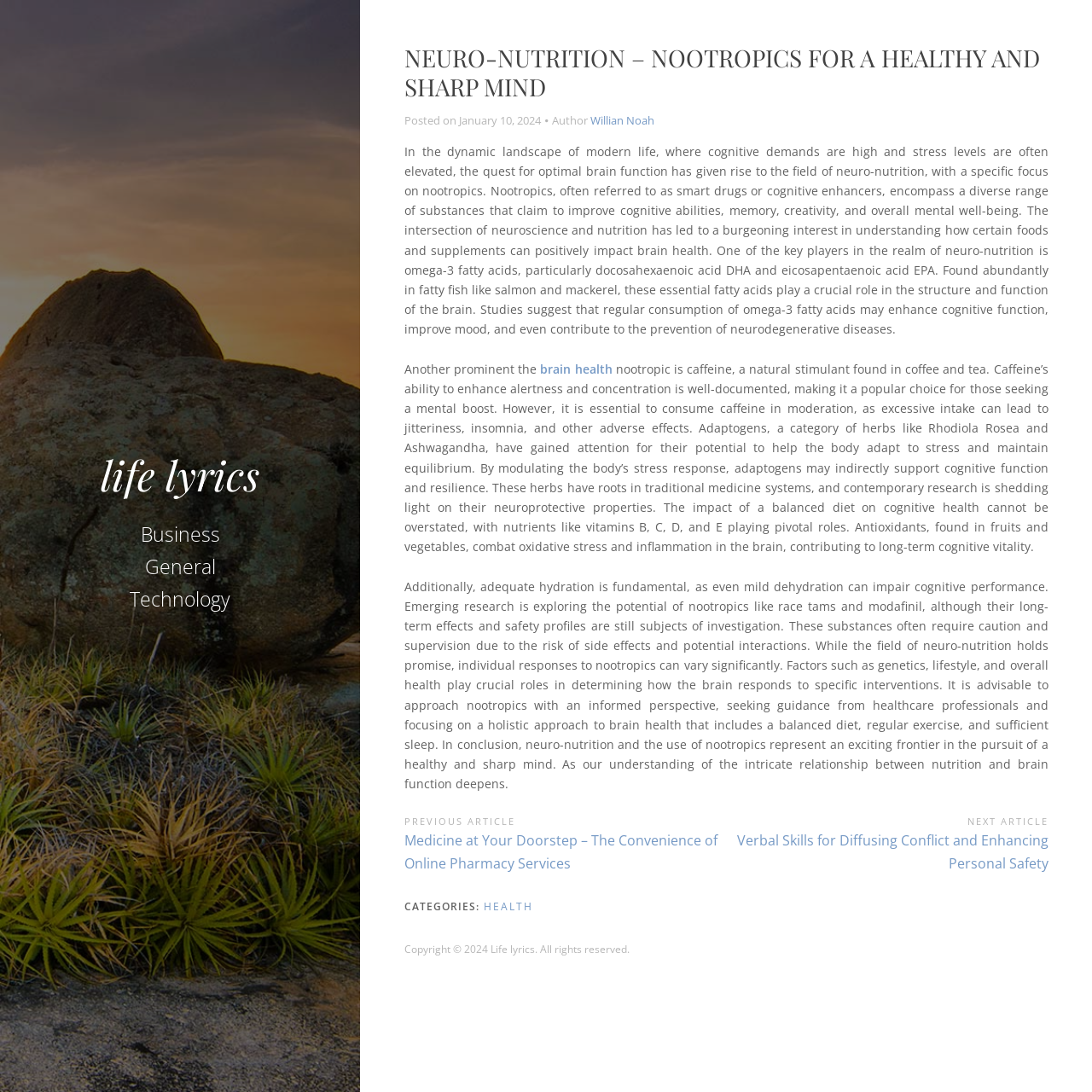Carefully examine the image and provide an in-depth answer to the question: What is the date of this article?

The date of this article can be found in the header section of the webpage, where it says 'Posted on' followed by the date 'January 10, 2024'.